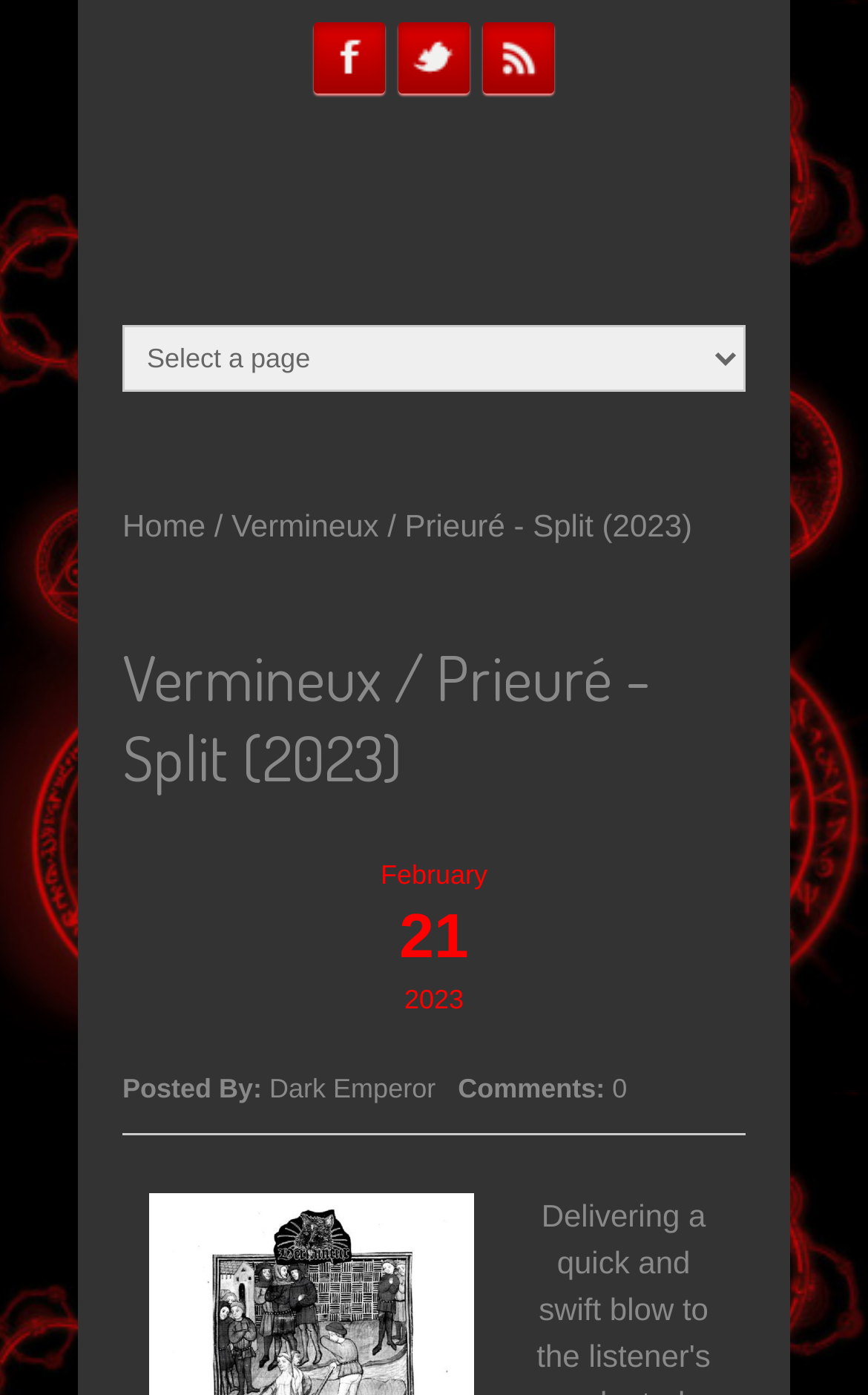Extract the main headline from the webpage and generate its text.

Vermineux / Prieuré - Split (2023)